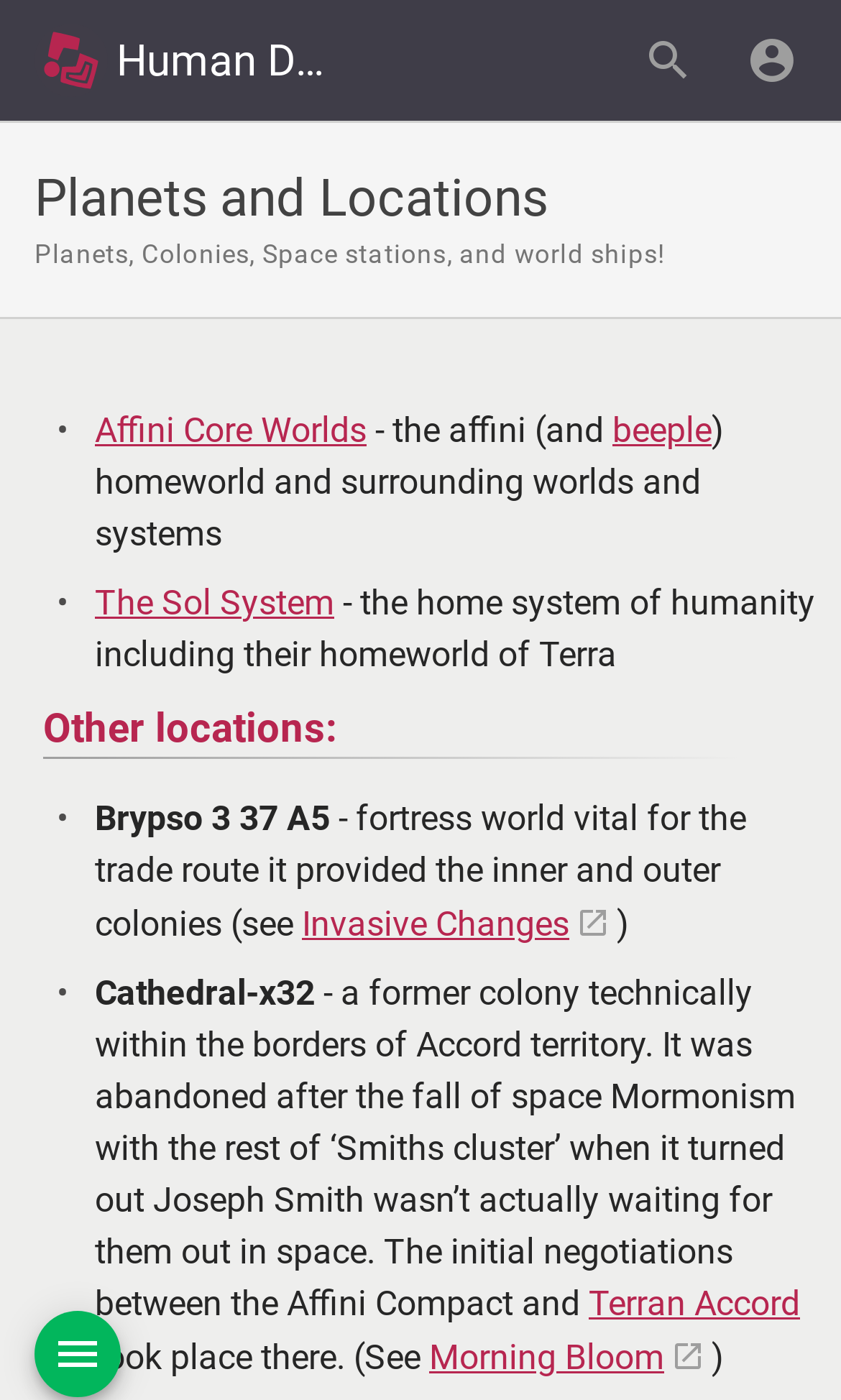Kindly respond to the following question with a single word or a brief phrase: 
What is the text of the first static text element?

Planets and Locations